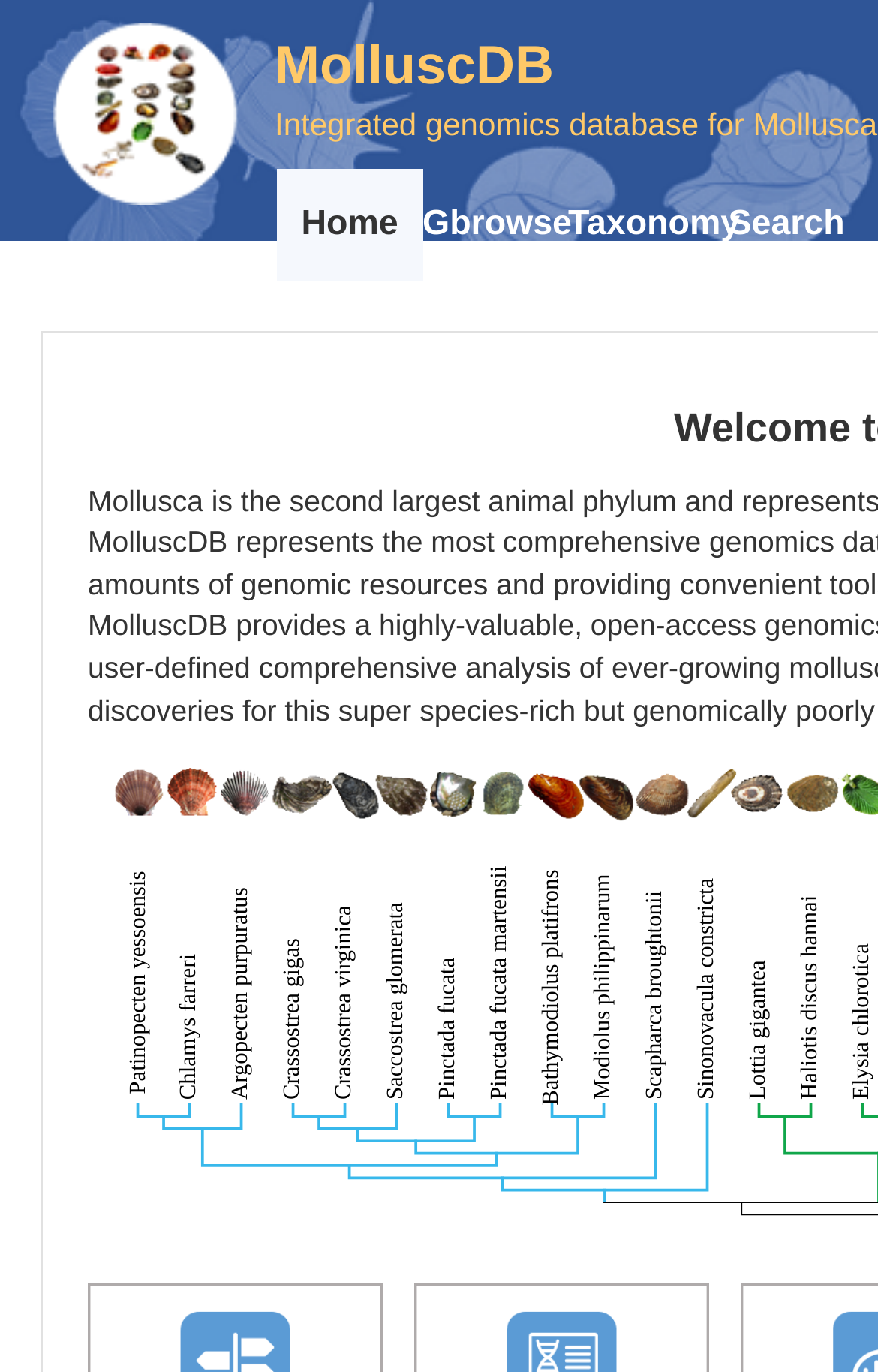Using the information from the screenshot, answer the following question thoroughly:
What is the position of the 'Search' button?

Based on the bounding box coordinates of the 'Search' StaticText element, I determined that it is located at the bottom right of the webpage, with y1 and y2 coordinates indicating its vertical position and x1 and x2 coordinates indicating its horizontal position.